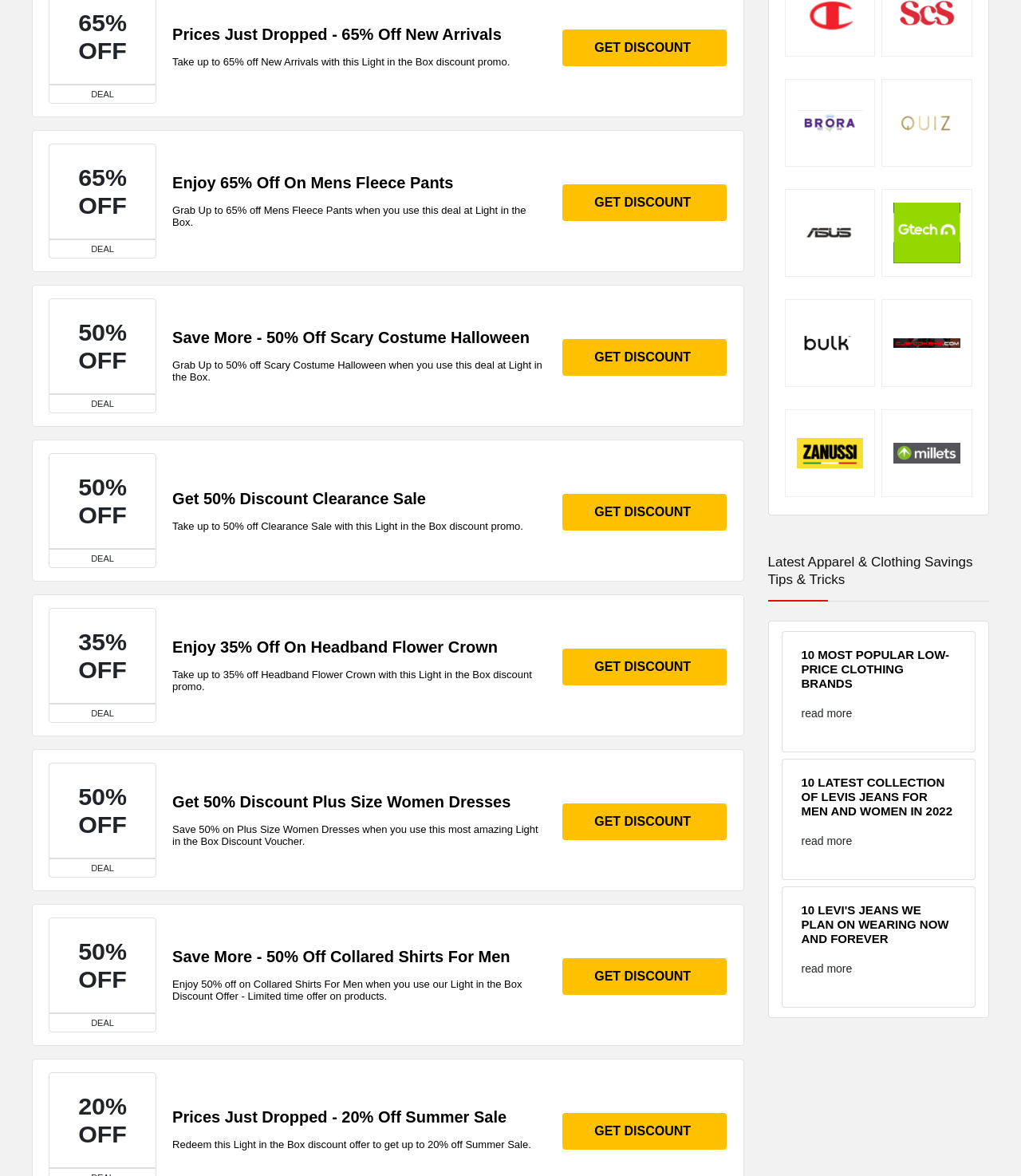Specify the bounding box coordinates of the element's region that should be clicked to achieve the following instruction: "Check out ASUS". The bounding box coordinates consist of four float numbers between 0 and 1, in the format [left, top, right, bottom].

[0.768, 0.161, 0.857, 0.235]